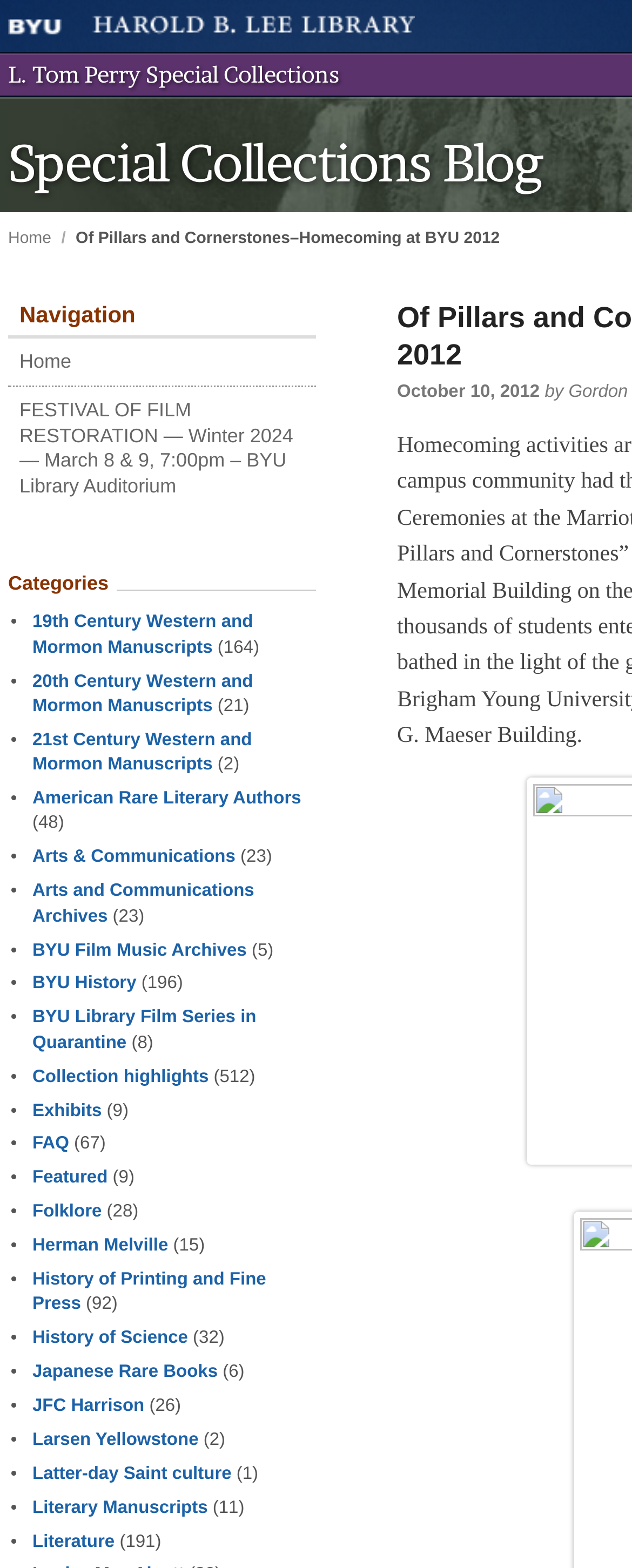Pinpoint the bounding box coordinates of the area that must be clicked to complete this instruction: "Check the date 'October 10, 2012'".

[0.628, 0.244, 0.854, 0.256]